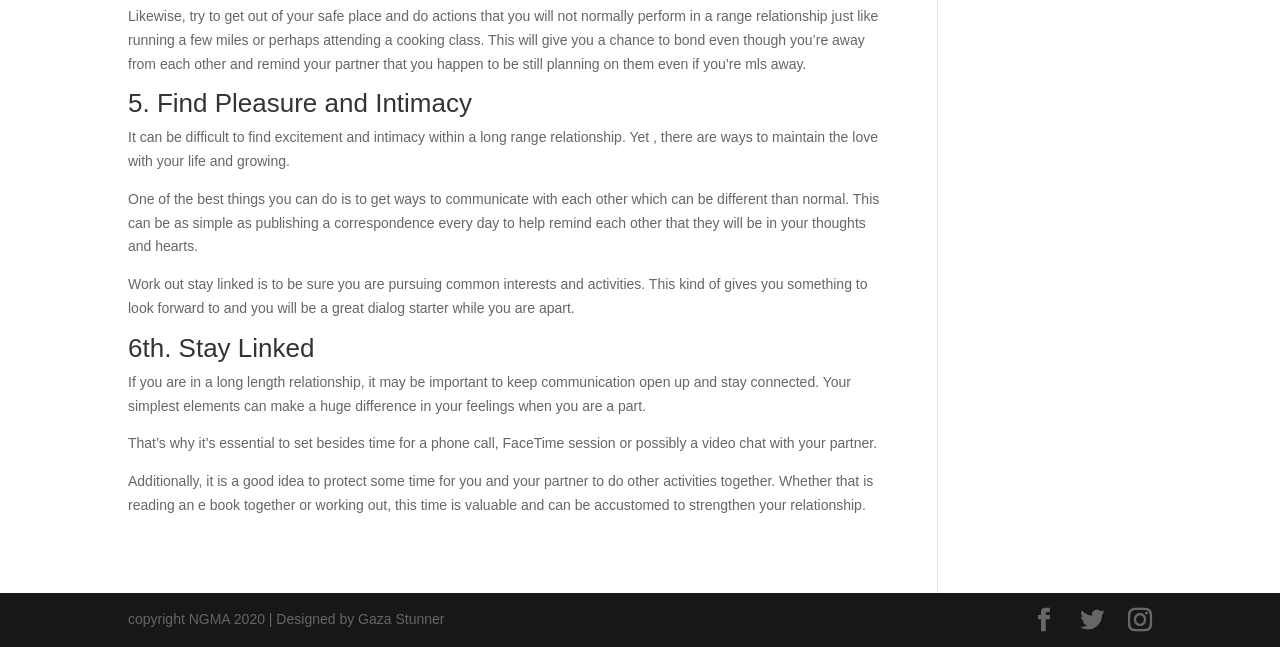Please determine the bounding box coordinates for the UI element described as: "Facebook".

[0.806, 0.94, 0.825, 0.979]